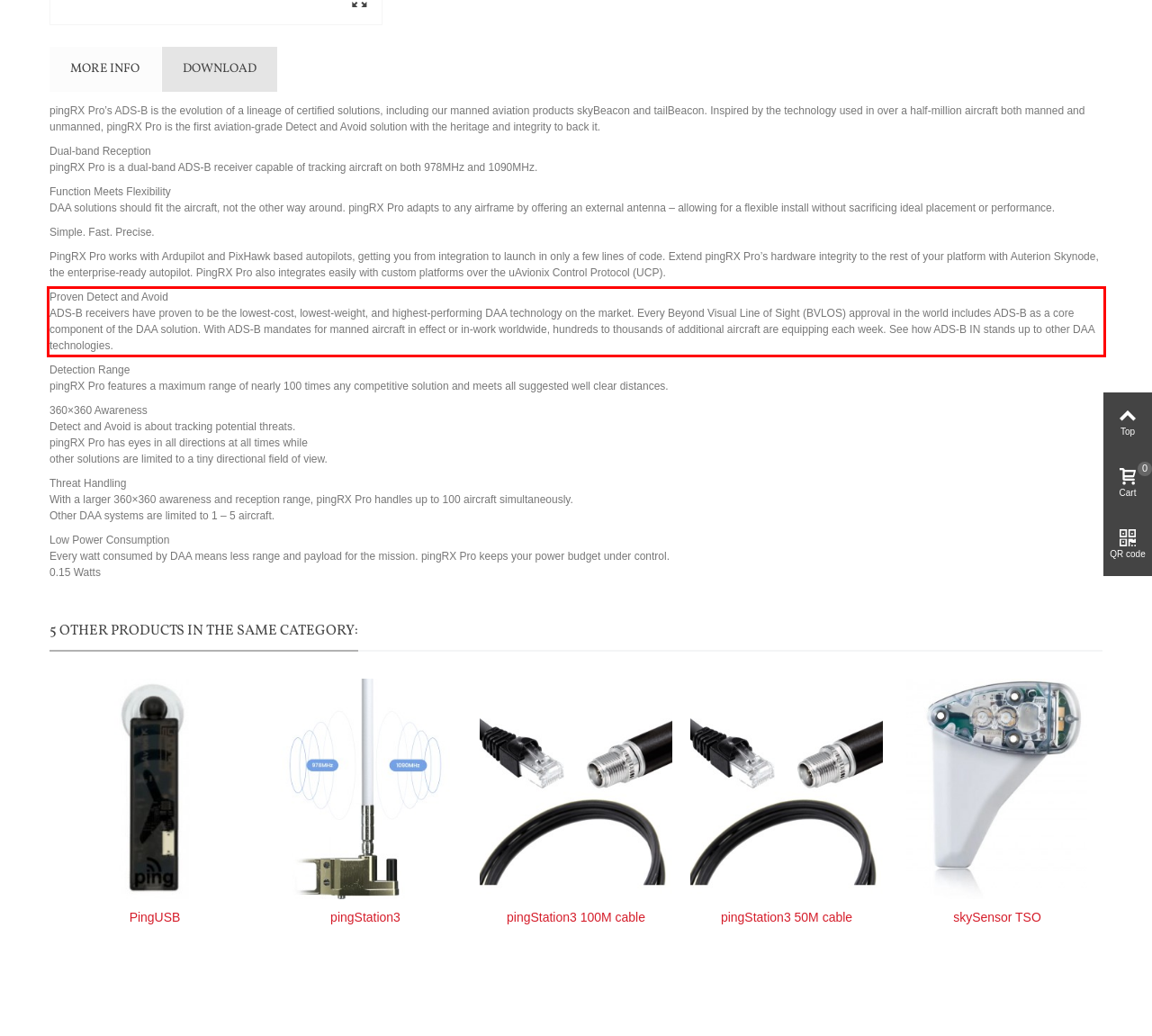Analyze the red bounding box in the provided webpage screenshot and generate the text content contained within.

Proven Detect and Avoid ADS-B receivers have proven to be the lowest-cost, lowest-weight, and highest-performing DAA technology on the market. Every Beyond Visual Line of Sight (BVLOS) approval in the world includes ADS-B as a core component of the DAA solution. With ADS-B mandates for manned aircraft in effect or in-work worldwide, hundreds to thousands of additional aircraft are equipping each week. See how ADS-B IN stands up to other DAA technologies.